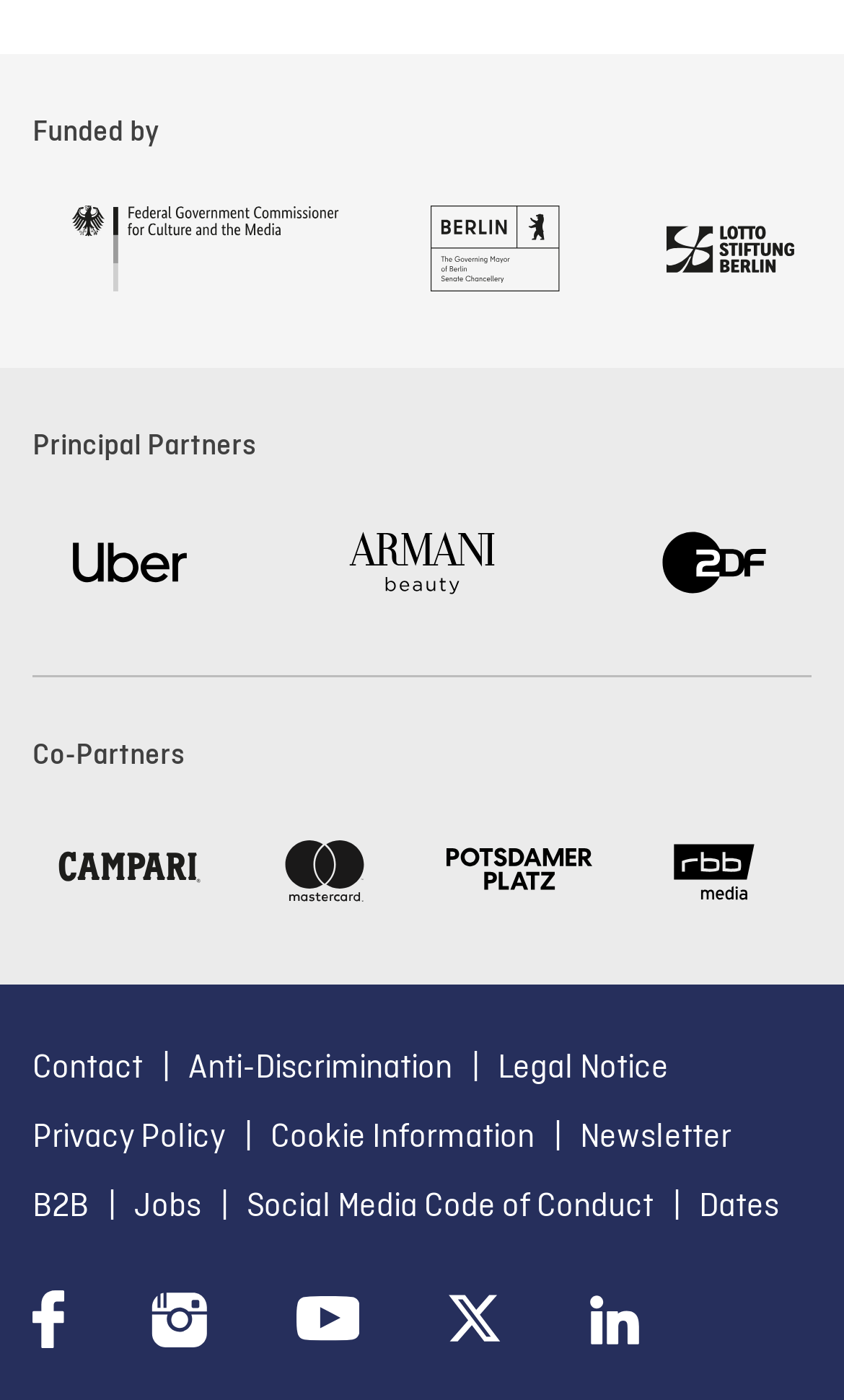How many social media links are there?
Please utilize the information in the image to give a detailed response to the question.

I counted the number of social media links at the bottom of the page, which are 'like us on facebook', 'follow us on Instagram', 'Berlinale YouTube channel', and 'follow us on X', so there are 4 social media links.